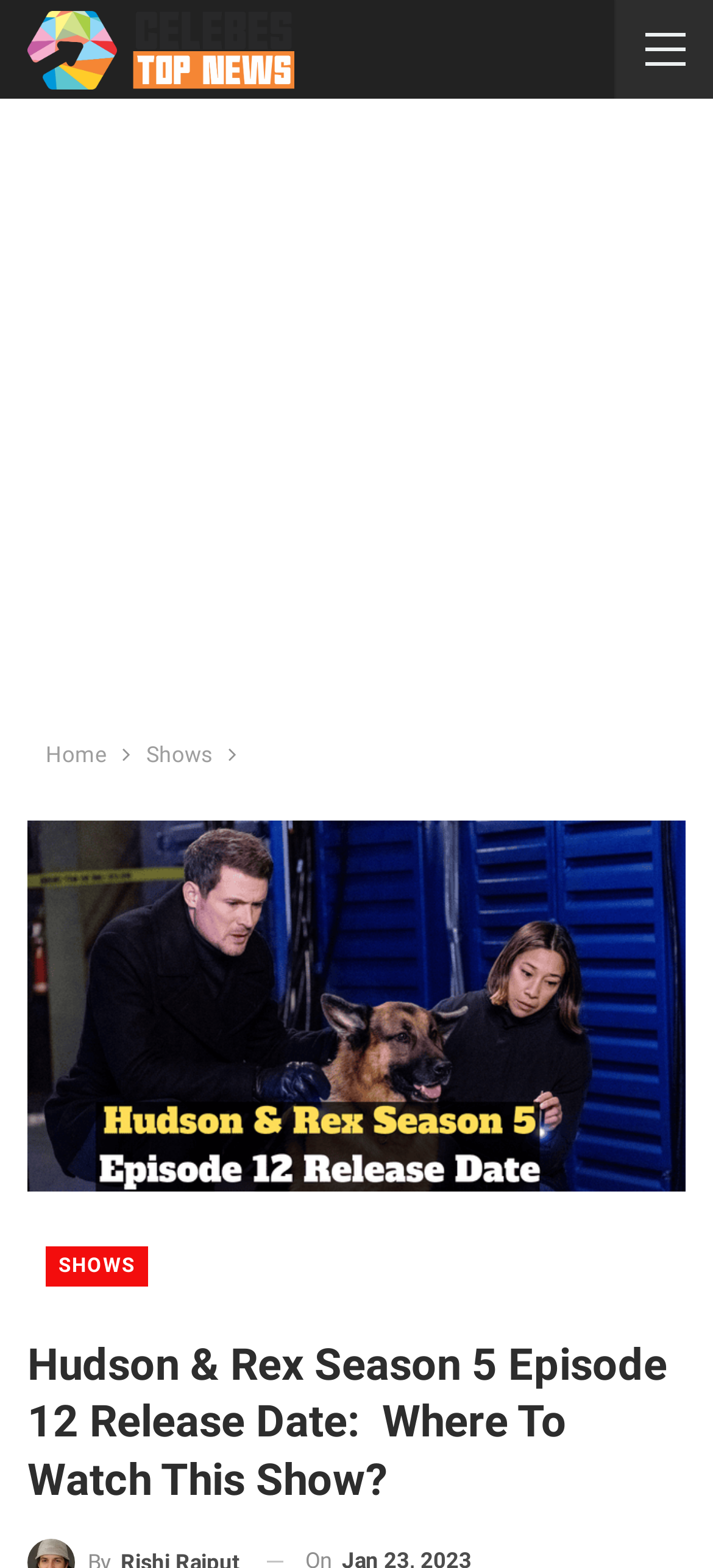Given the content of the image, can you provide a detailed answer to the question?
What is the release date of Hudson & Rex Season 5 Episode 12?

Although the webpage is about the release date of Hudson & Rex Season 5 Episode 12, the actual release date is not explicitly mentioned on the webpage.